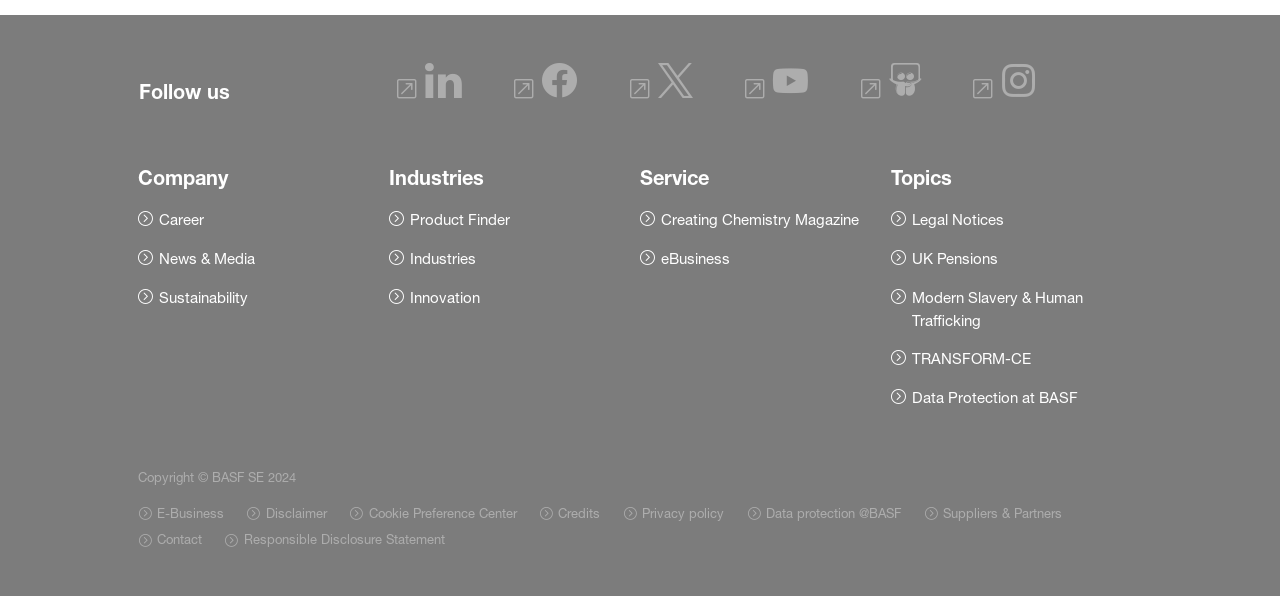Based on the image, please elaborate on the answer to the following question:
How many social media links are available?

Under the 'Follow us' heading, there are six social media links, each represented by an icon and a disabled generic element.